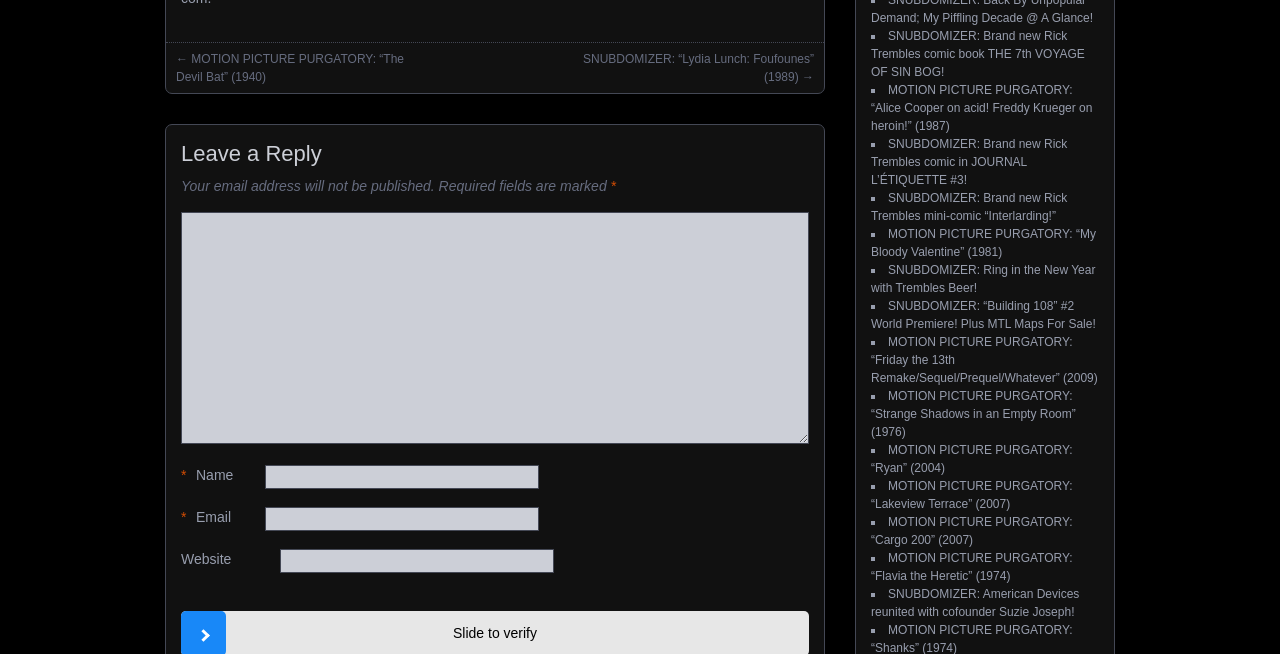Locate the bounding box coordinates of the element that needs to be clicked to carry out the instruction: "Click on the 'SNUBDOMIZER: Brand new Rick Trembles comic book THE 7th VOYAGE OF SIN BOG!' link". The coordinates should be given as four float numbers ranging from 0 to 1, i.e., [left, top, right, bottom].

[0.68, 0.044, 0.848, 0.121]